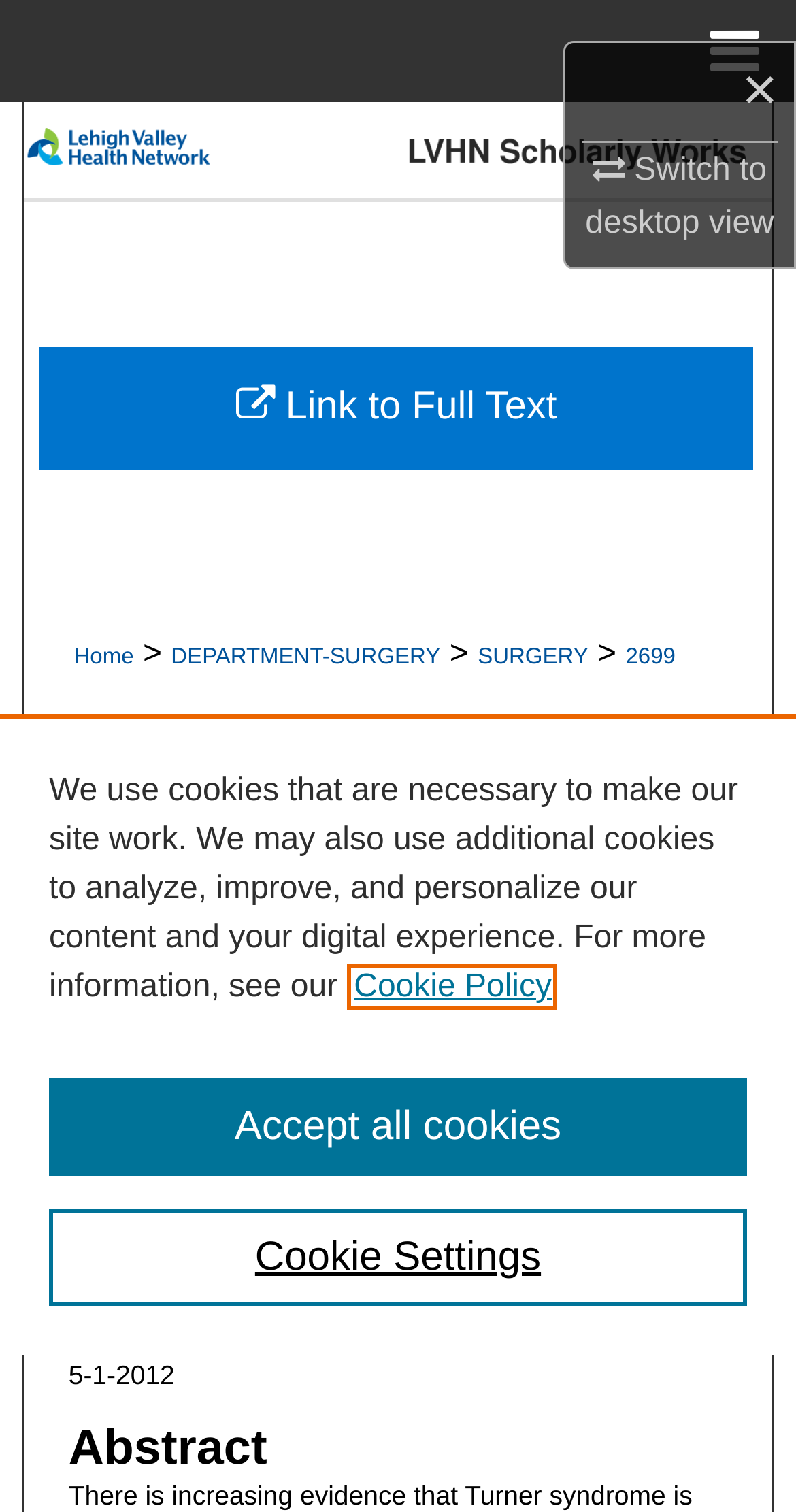Determine the main heading text of the webpage.

Cognition and behavior in Turner syndrome: a brief review.